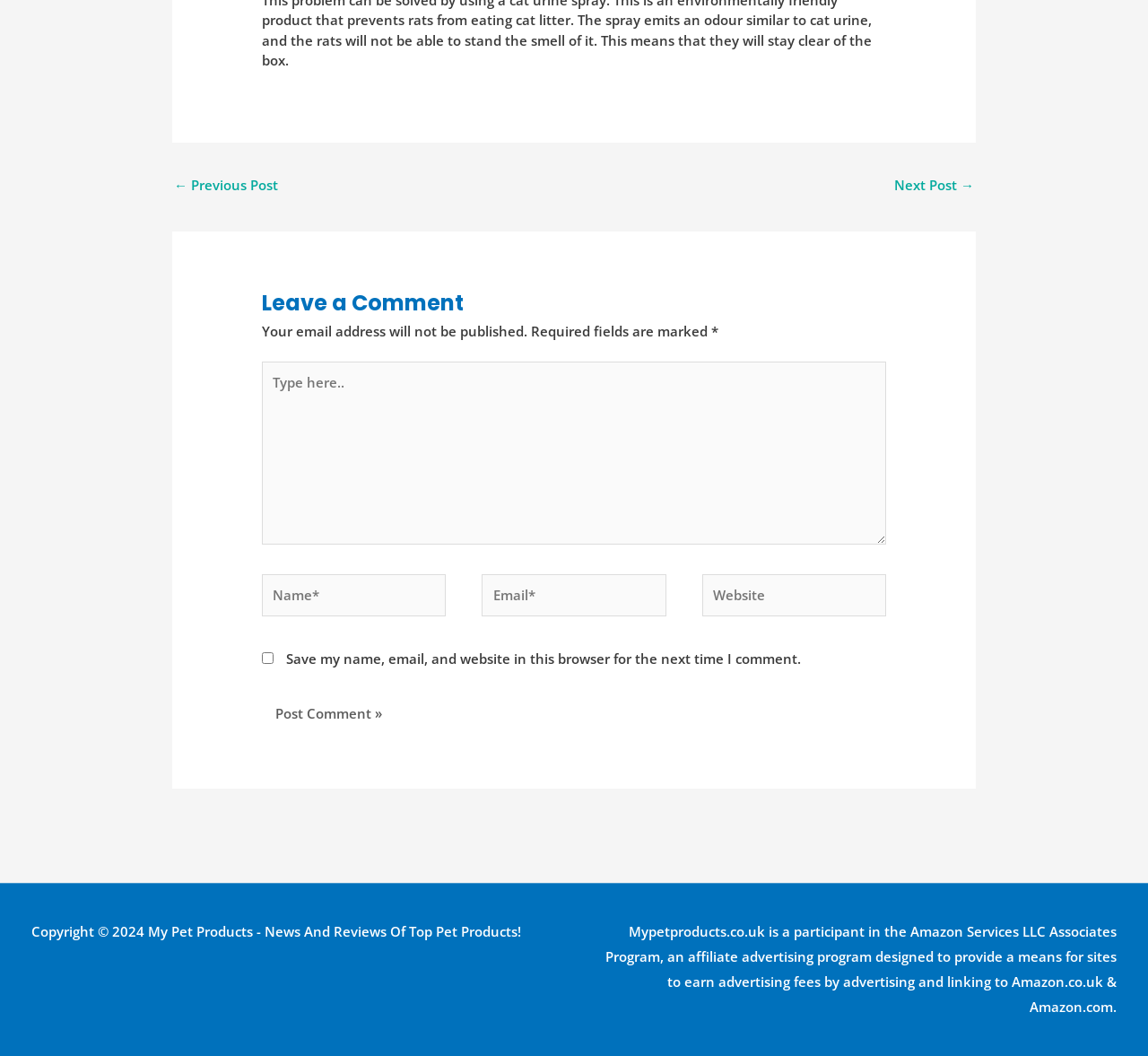With reference to the image, please provide a detailed answer to the following question: What is the purpose of the checkbox?

The checkbox is located below the comment form and is labeled 'Save my name, email, and website in this browser for the next time I comment.' This suggests that its purpose is to save the commenter's information for future comments.